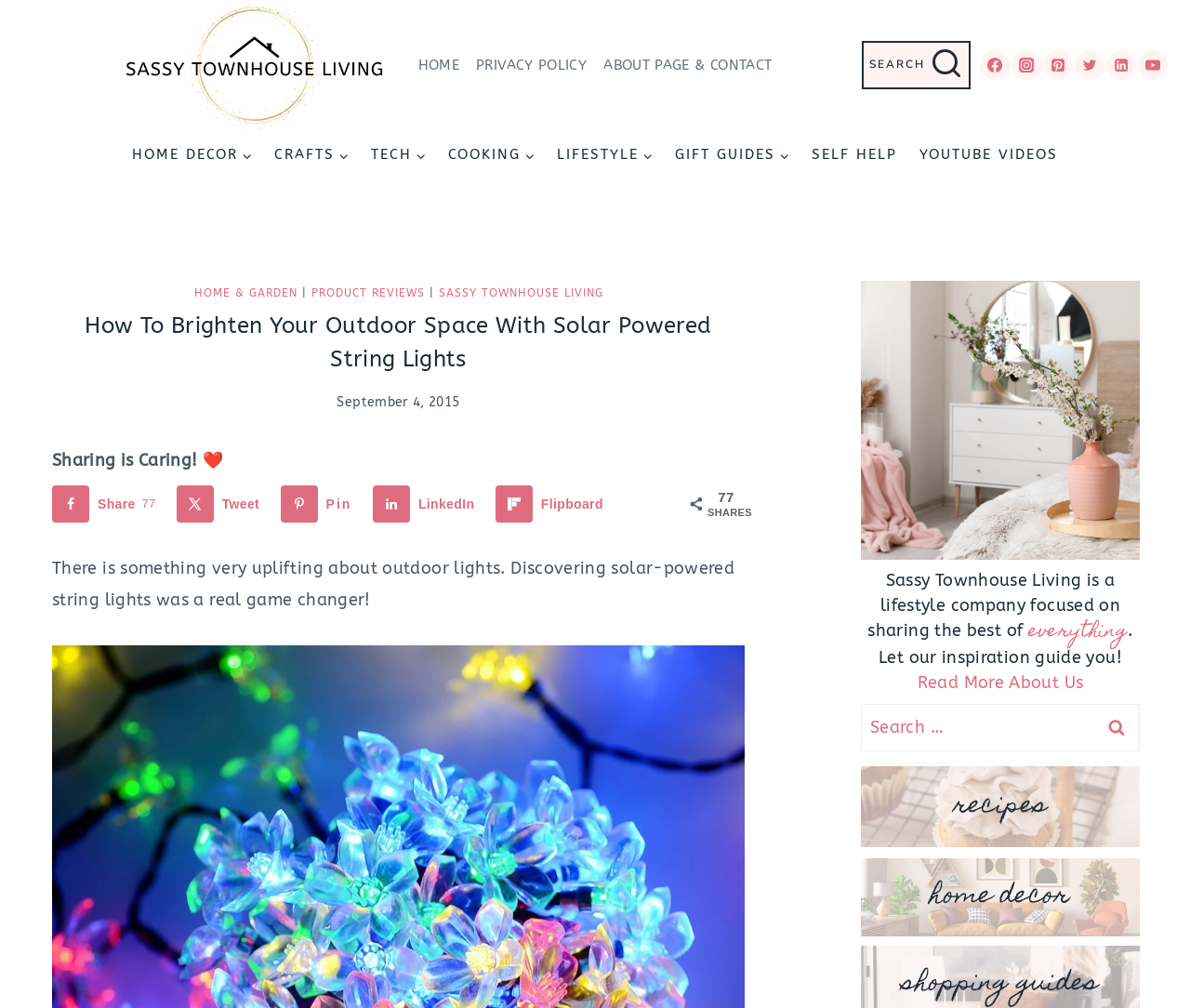Please identify the bounding box coordinates of the region to click in order to complete the task: "Search for something". The coordinates must be four float numbers between 0 and 1, specified as [left, top, right, bottom].

[0.725, 0.041, 0.816, 0.089]